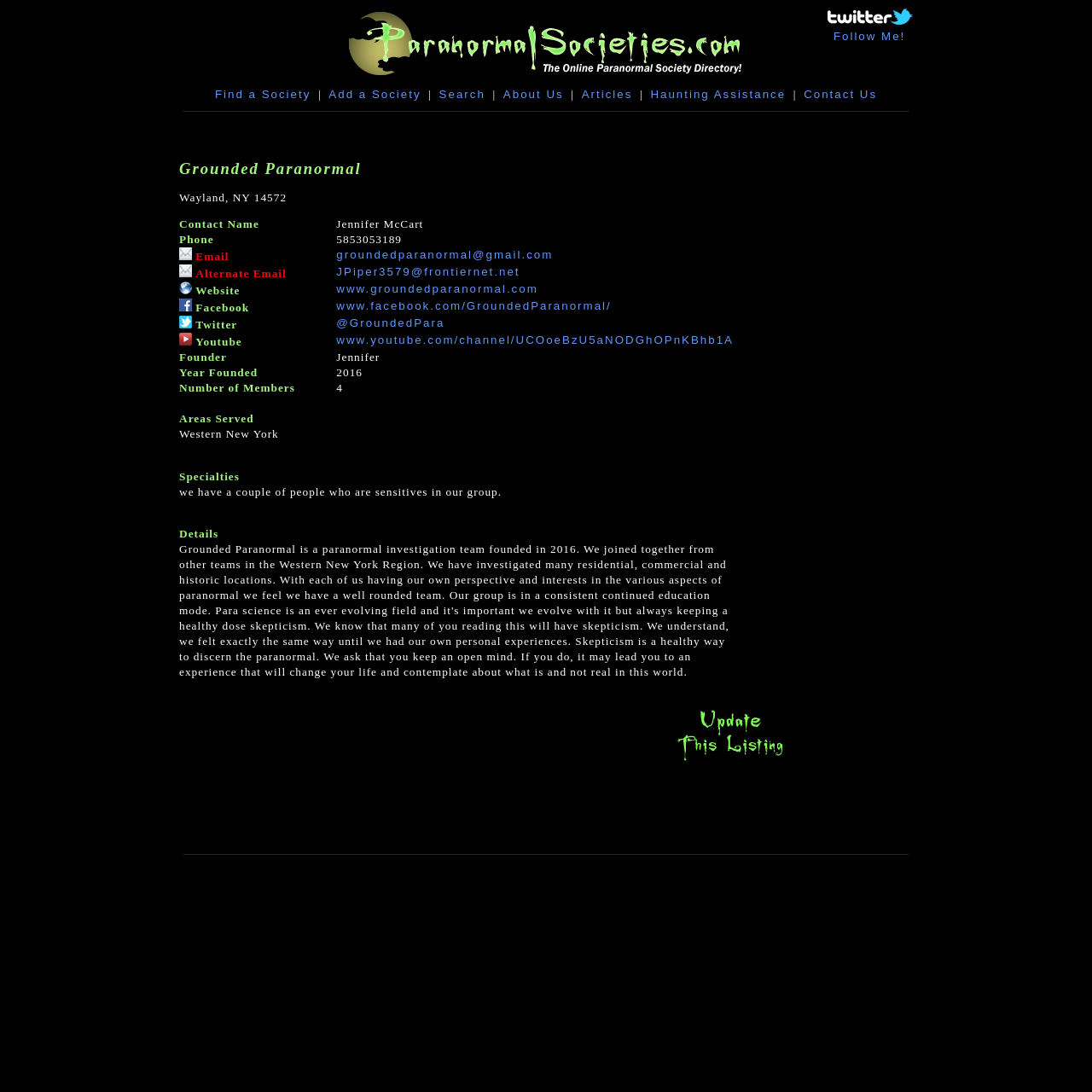Please answer the following question using a single word or phrase: 
What is the email address of the society?

groundedparanormal@gmail.com